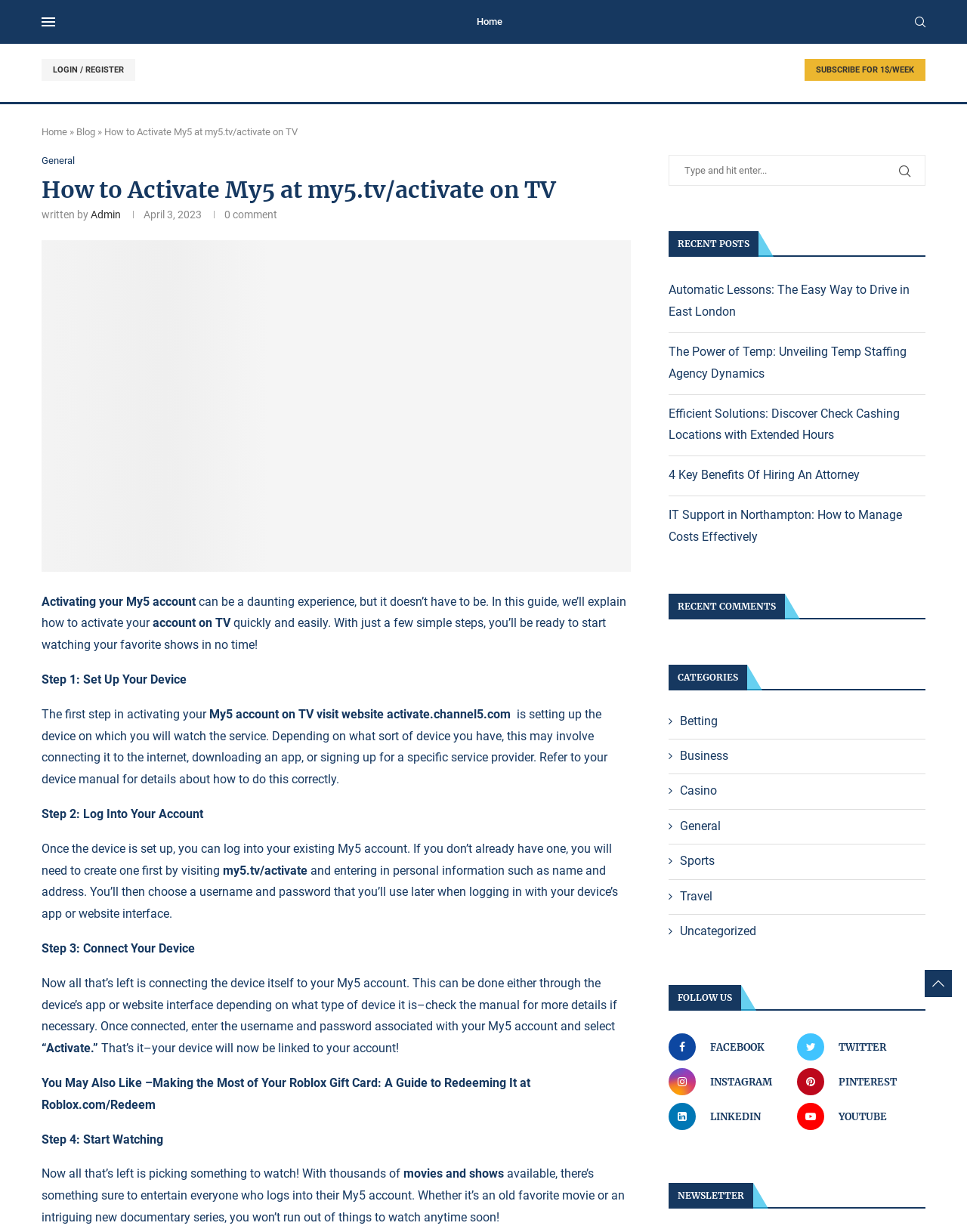Find the bounding box coordinates of the clickable region needed to perform the following instruction: "Read the 'How to Activate My5 at my5.tv/activate on TV' article". The coordinates should be provided as four float numbers between 0 and 1, i.e., [left, top, right, bottom].

[0.043, 0.142, 0.652, 0.166]